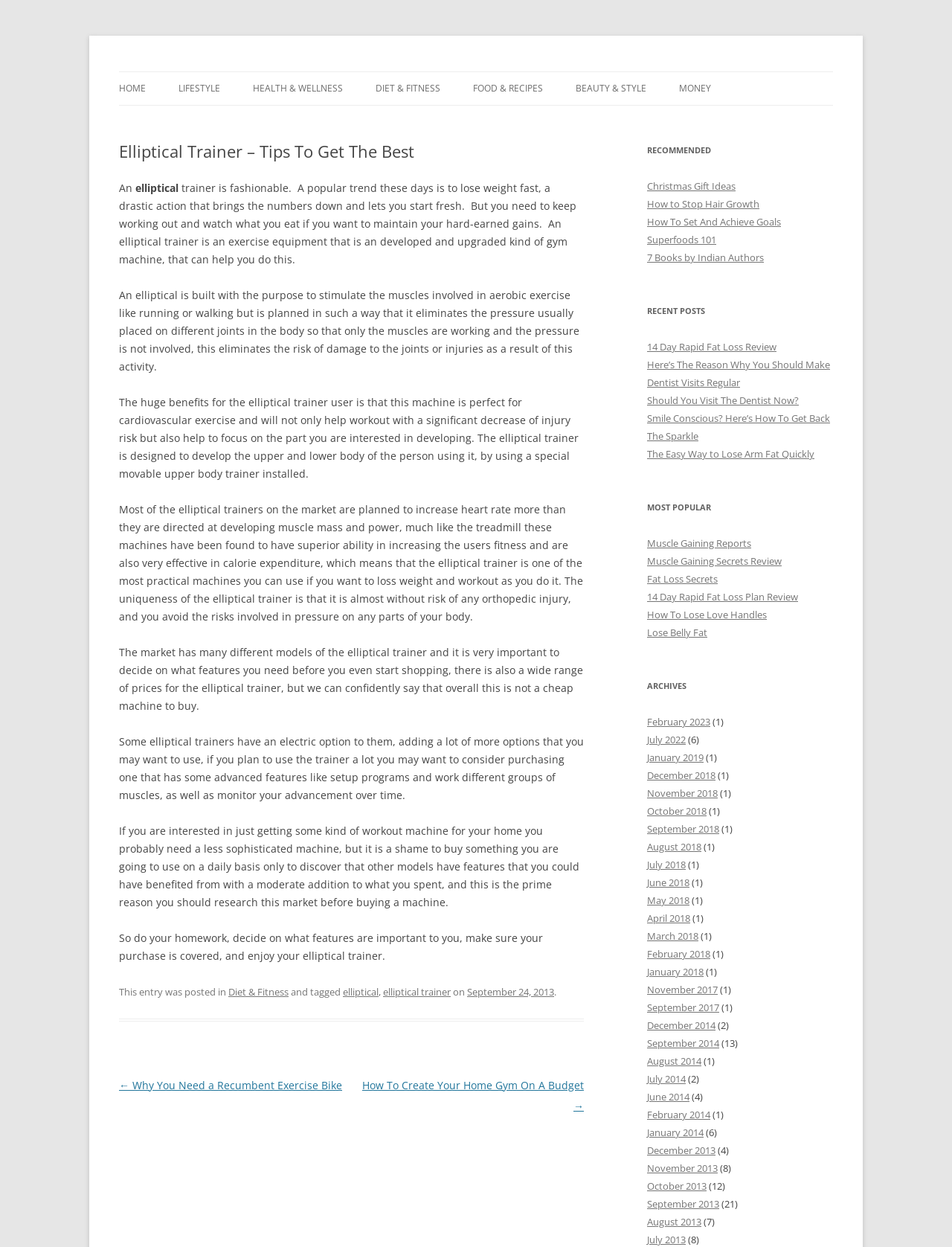Please examine the image and provide a detailed answer to the question: What should you do before buying an elliptical trainer?

According to the webpage, it is important to do your homework, decide on what features are important to you, and make sure your purchase is covered before buying an elliptical trainer.